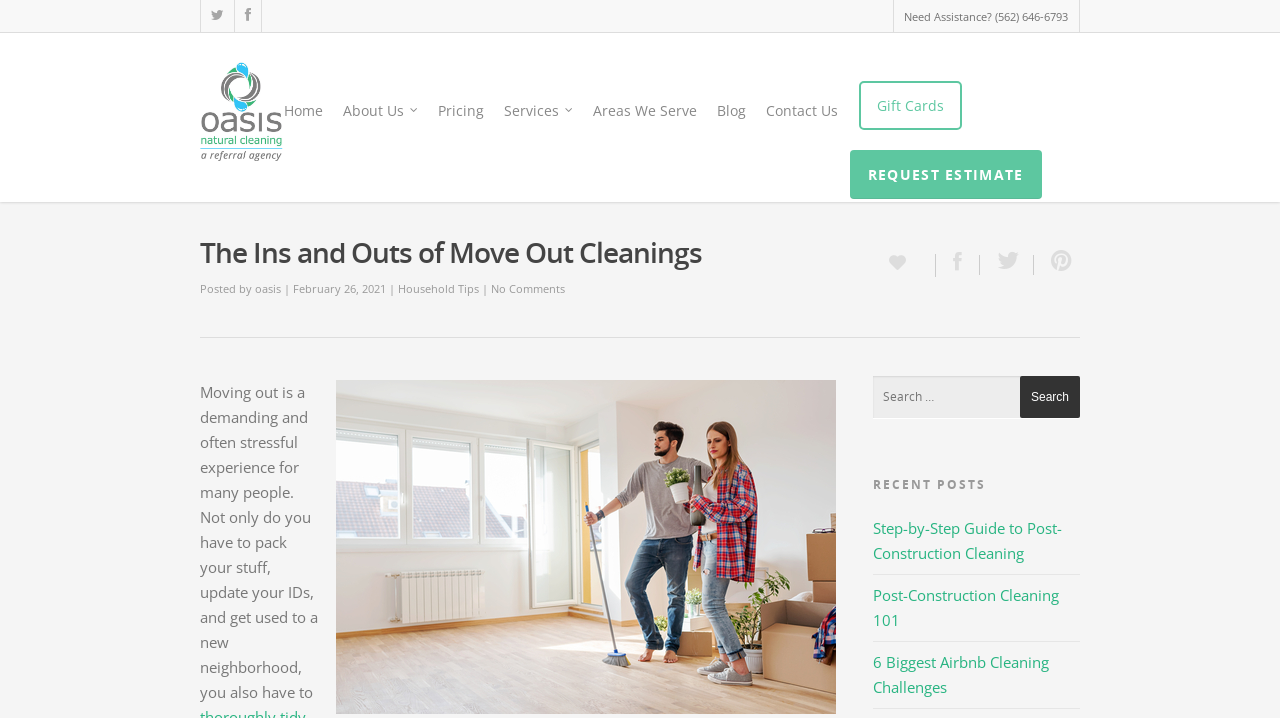Find and specify the bounding box coordinates that correspond to the clickable region for the instruction: "View the 'Step-by-Step Guide to Post-Construction Cleaning' post".

[0.682, 0.721, 0.83, 0.784]